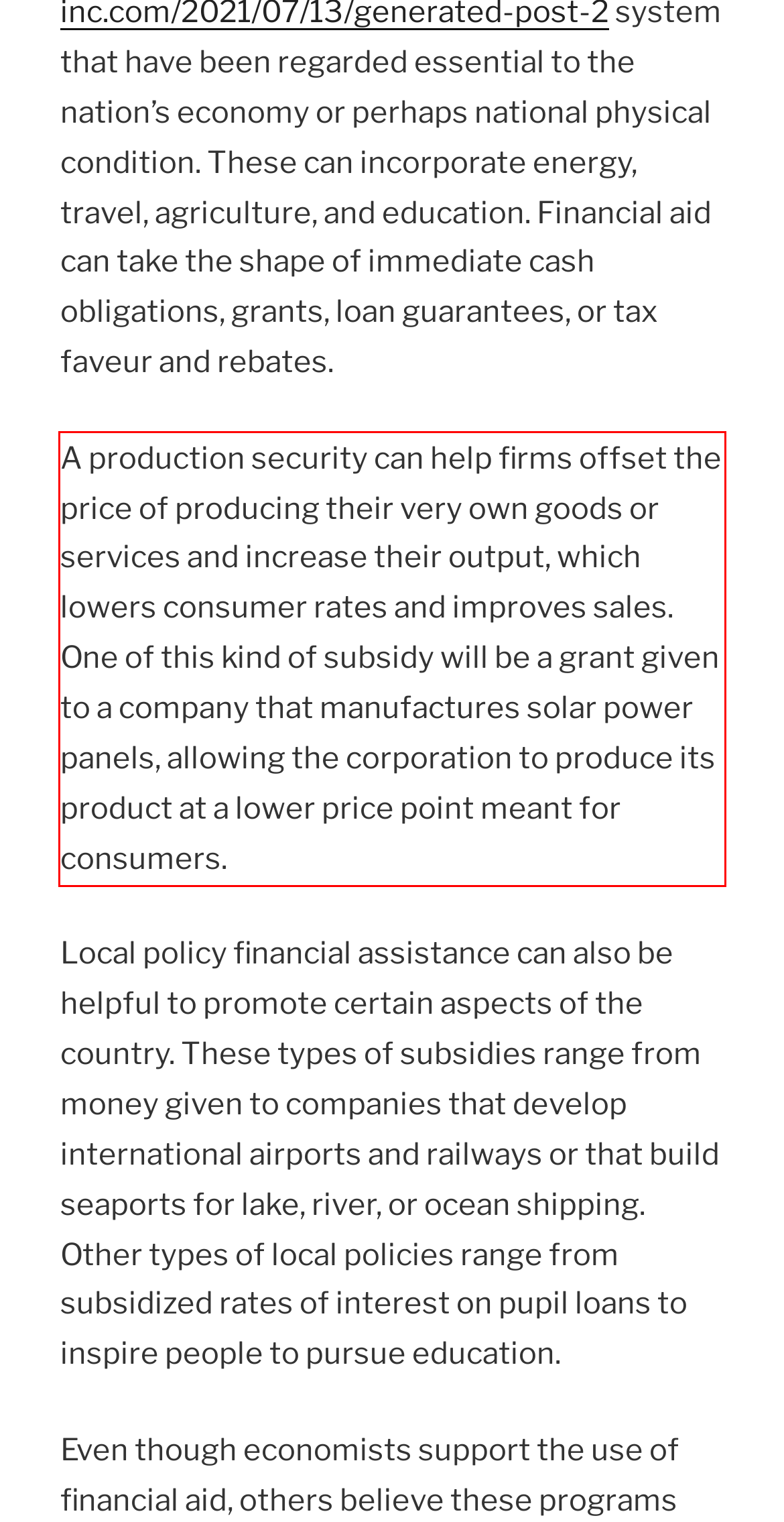Please identify the text within the red rectangular bounding box in the provided webpage screenshot.

A production security can help firms offset the price of producing their very own goods or services and increase their output, which lowers consumer rates and improves sales. One of this kind of subsidy will be a grant given to a company that manufactures solar power panels, allowing the corporation to produce its product at a lower price point meant for consumers.